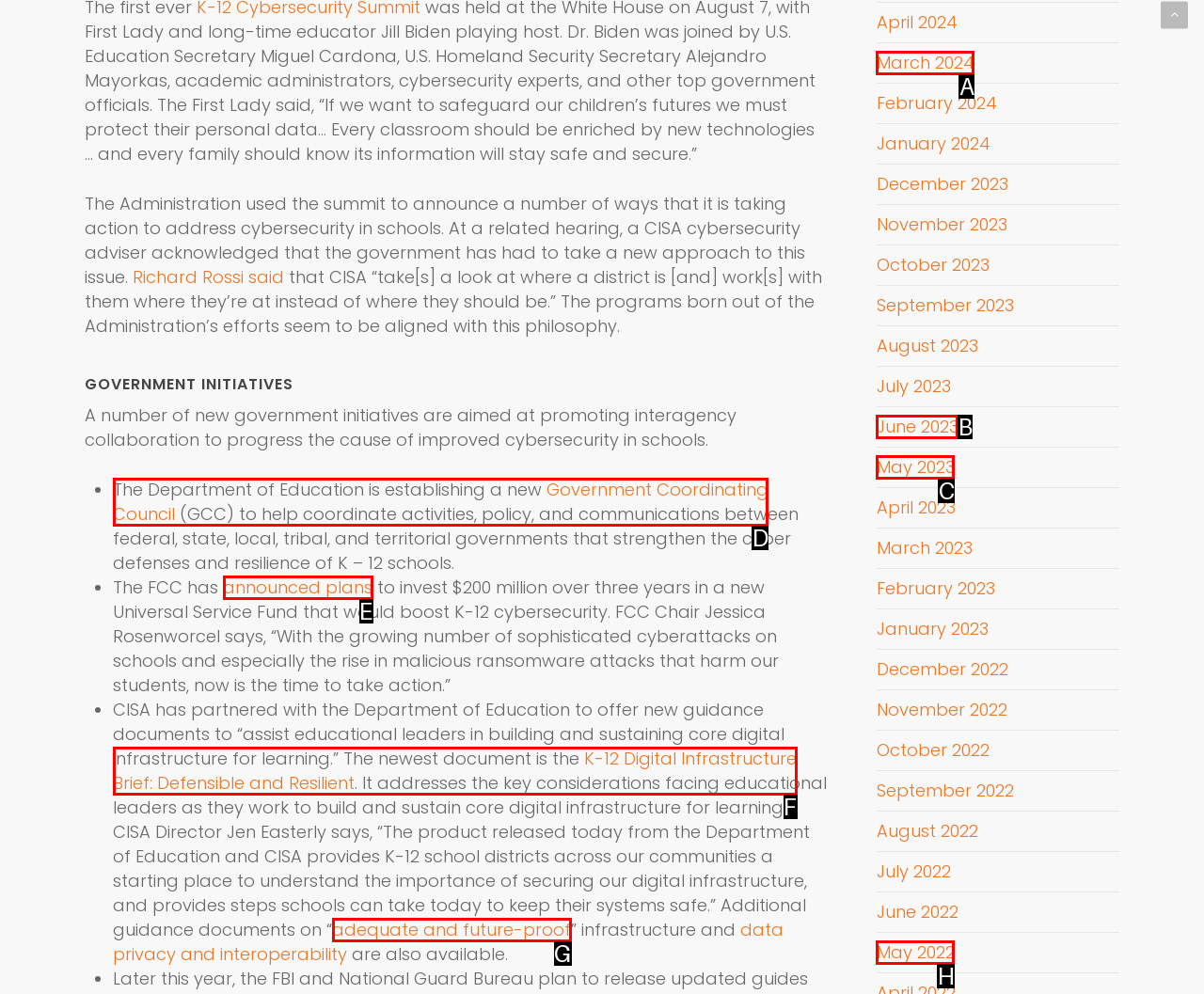Find the appropriate UI element to complete the task: Click on 'Government Coordinating Council'. Indicate your choice by providing the letter of the element.

D